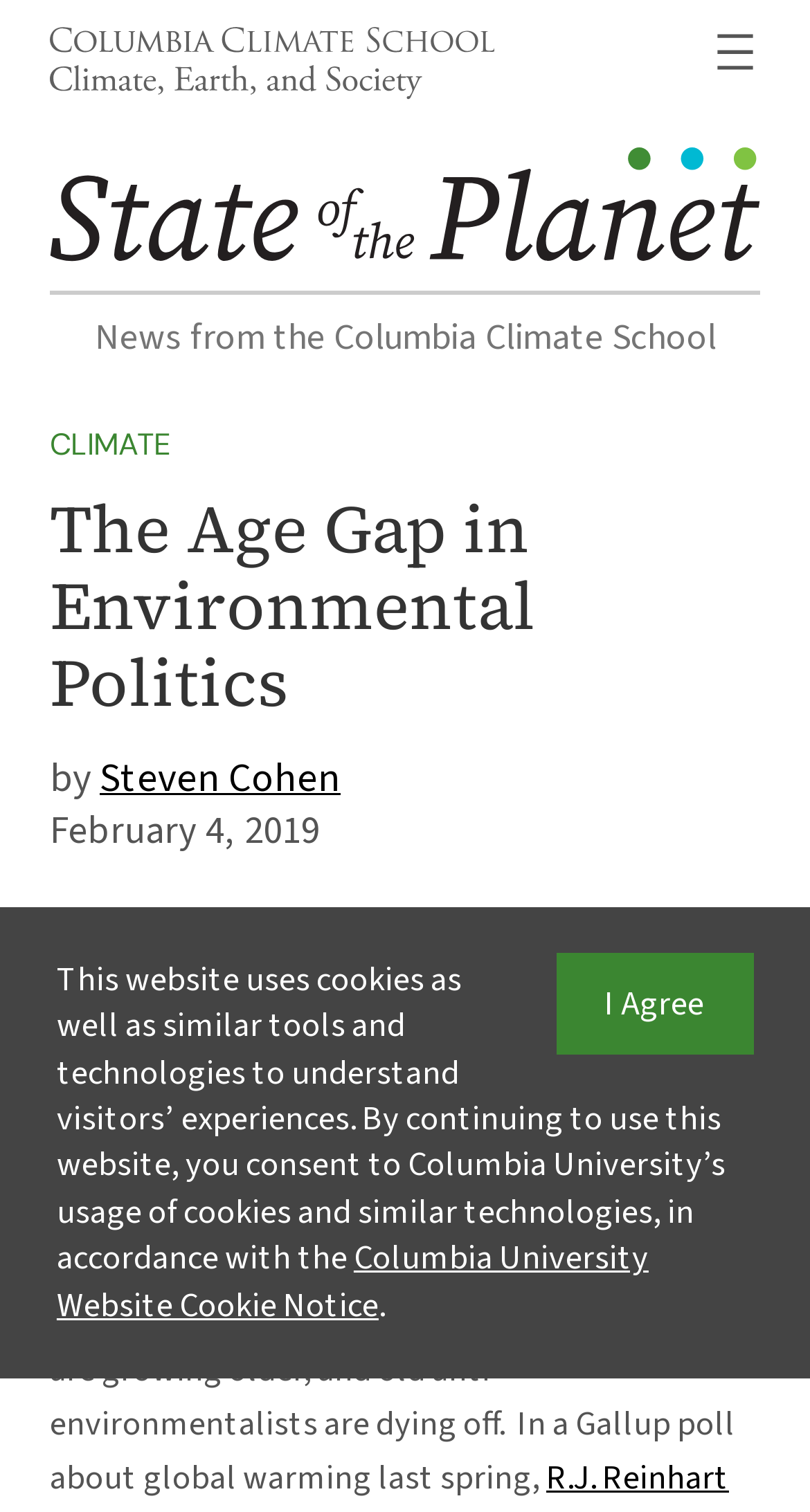Provide a one-word or short-phrase response to the question:
Who is the author of the article?

Steven Cohen